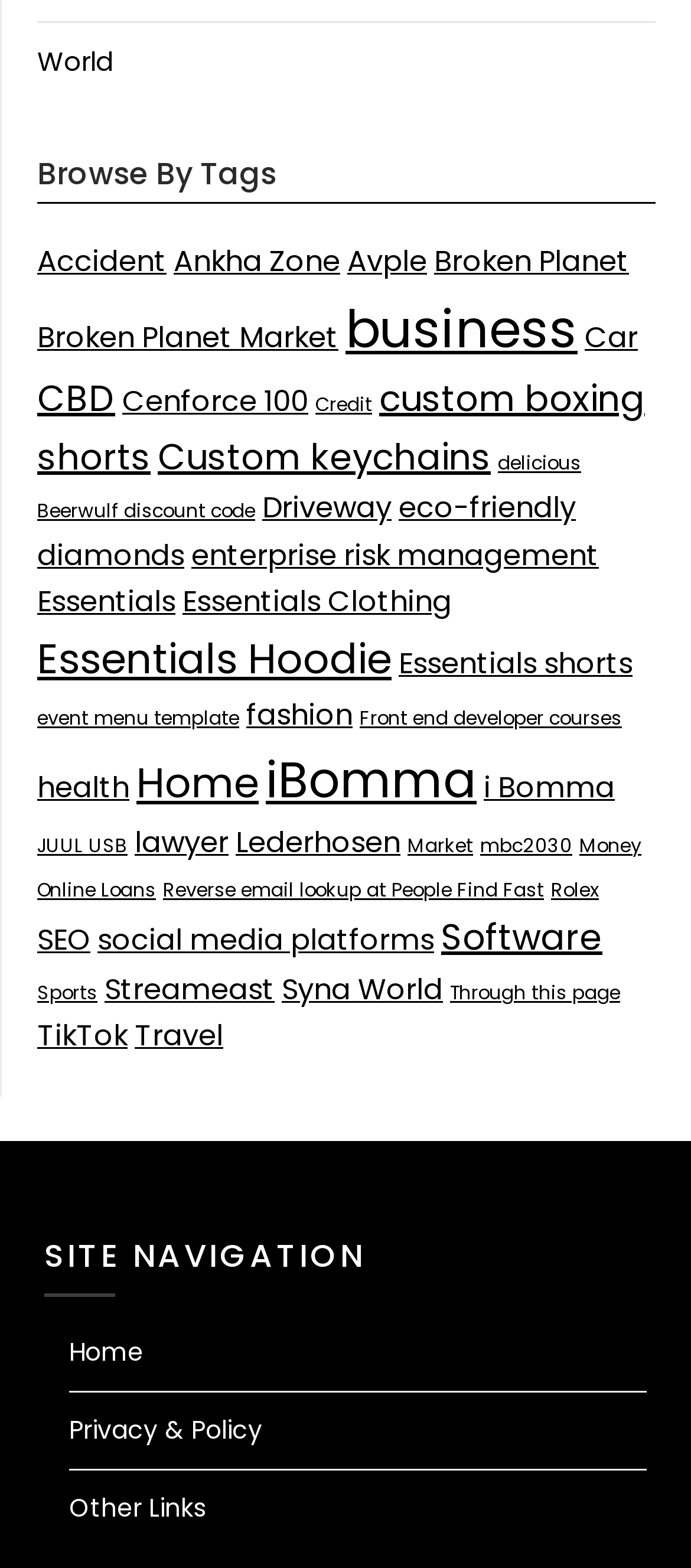Locate the bounding box coordinates of the clickable region to complete the following instruction: "Check 'Privacy & Policy'."

[0.1, 0.9, 0.379, 0.923]